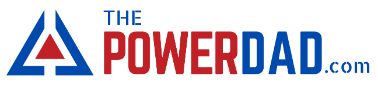Provide a comprehensive description of the image.

The image features the logo of "The PowerDad," prominently displayed with bold typography. The logo combines blue and red colors, with the word "POWER" in large red letters, contrasting against the blue "THE" and "DAD". Below these words, the website suffix ".com" is included in a smaller, streamlined font. The logo's design is framed by a triangular graphic element in red, symbolizing strength and stability, aligning with the branding's focus on empowerment and family-oriented content. This visual identity conveys a sense of approachability and dynamic energy, suited for a platform dedicated to fathers and family-oriented products.